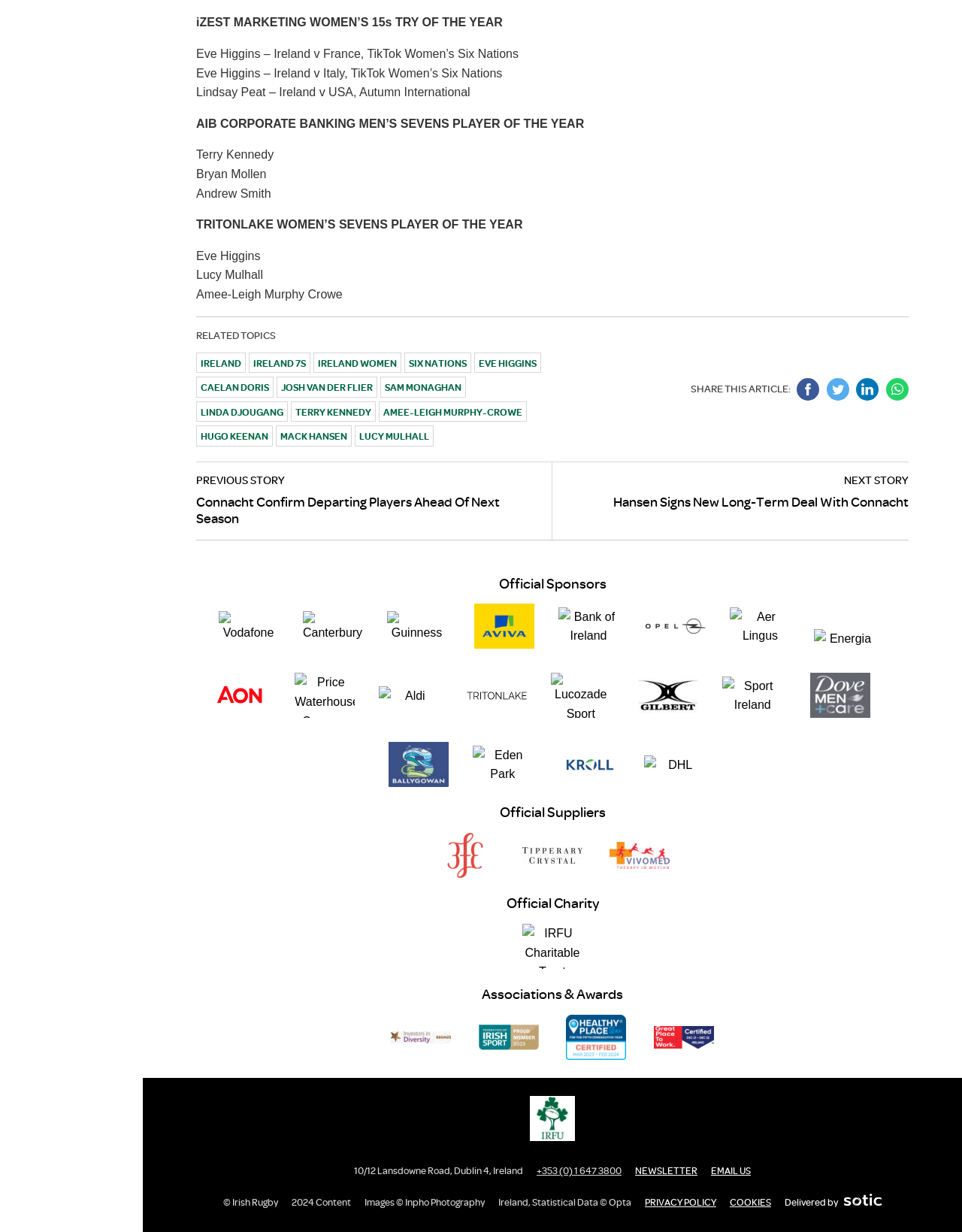Using the webpage screenshot, find the UI element described by +353 (0) 1 647 3800. Provide the bounding box coordinates in the format (top-left x, top-left y, bottom-right x, bottom-right y), ensuring all values are floating point numbers between 0 and 1.

[0.558, 0.946, 0.646, 0.955]